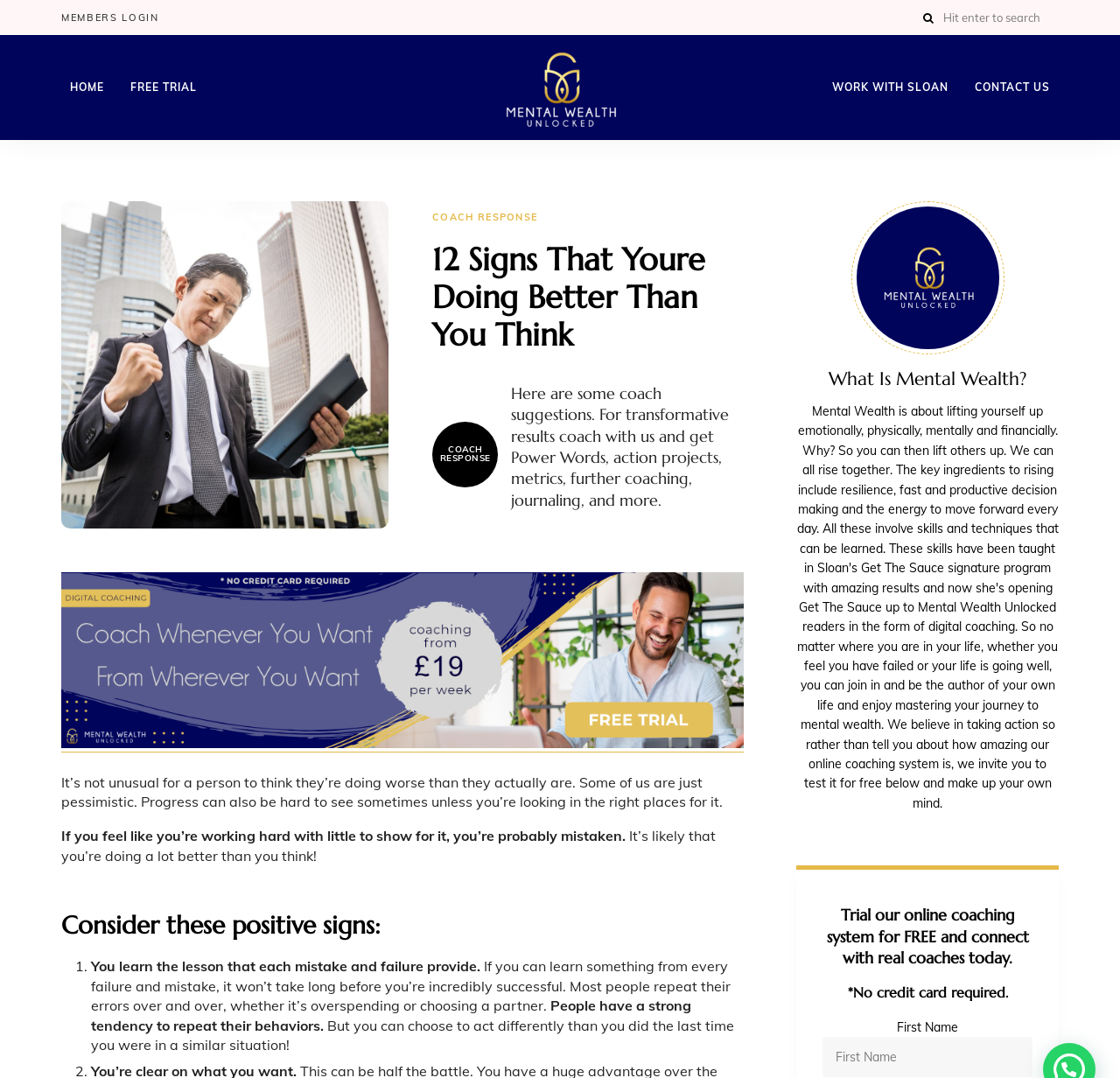Please provide the bounding box coordinates for the element that needs to be clicked to perform the instruction: "start a free trial". The coordinates must consist of four float numbers between 0 and 1, formatted as [left, top, right, bottom].

[0.105, 0.041, 0.188, 0.122]